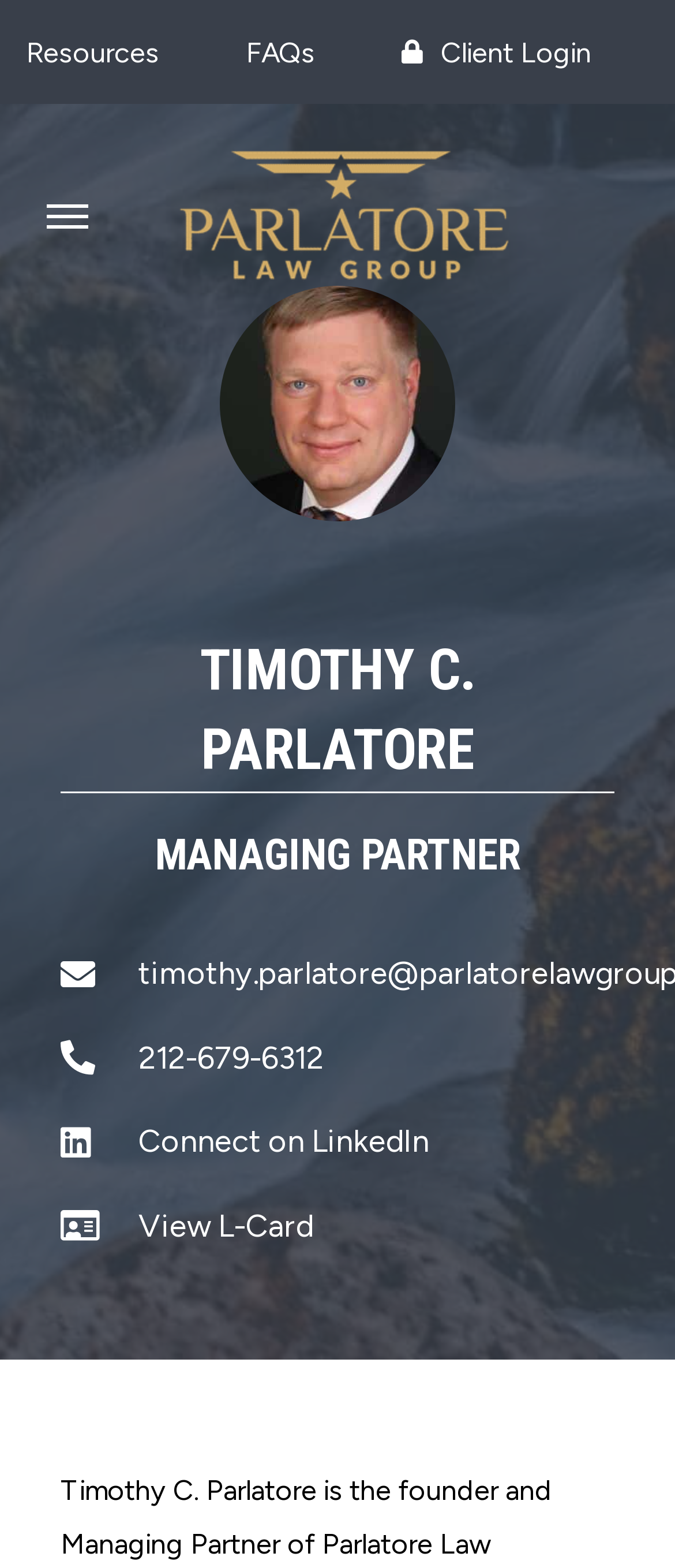From the details in the image, provide a thorough response to the question: What social media platform can you connect with Timothy C. Parlatore on?

I found the answer by looking at the link with the text 'Connect on LinkedIn', which is located below Timothy C. Parlatore's phone number.